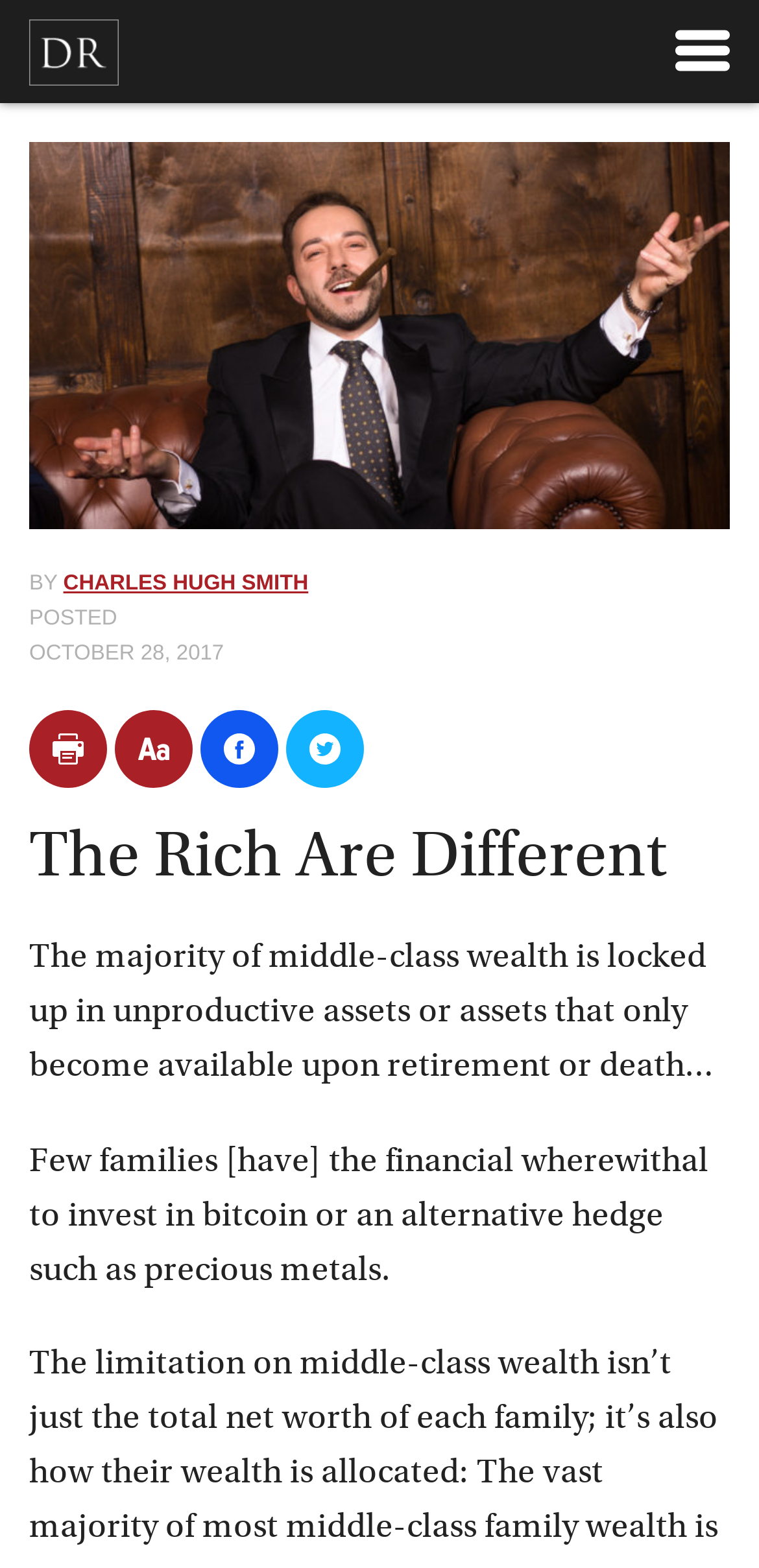When was the article posted?
Give a detailed explanation using the information visible in the image.

The posted date can be found in the StaticText element with the text 'OCTOBER 28, 2017' which is located below the author's name.